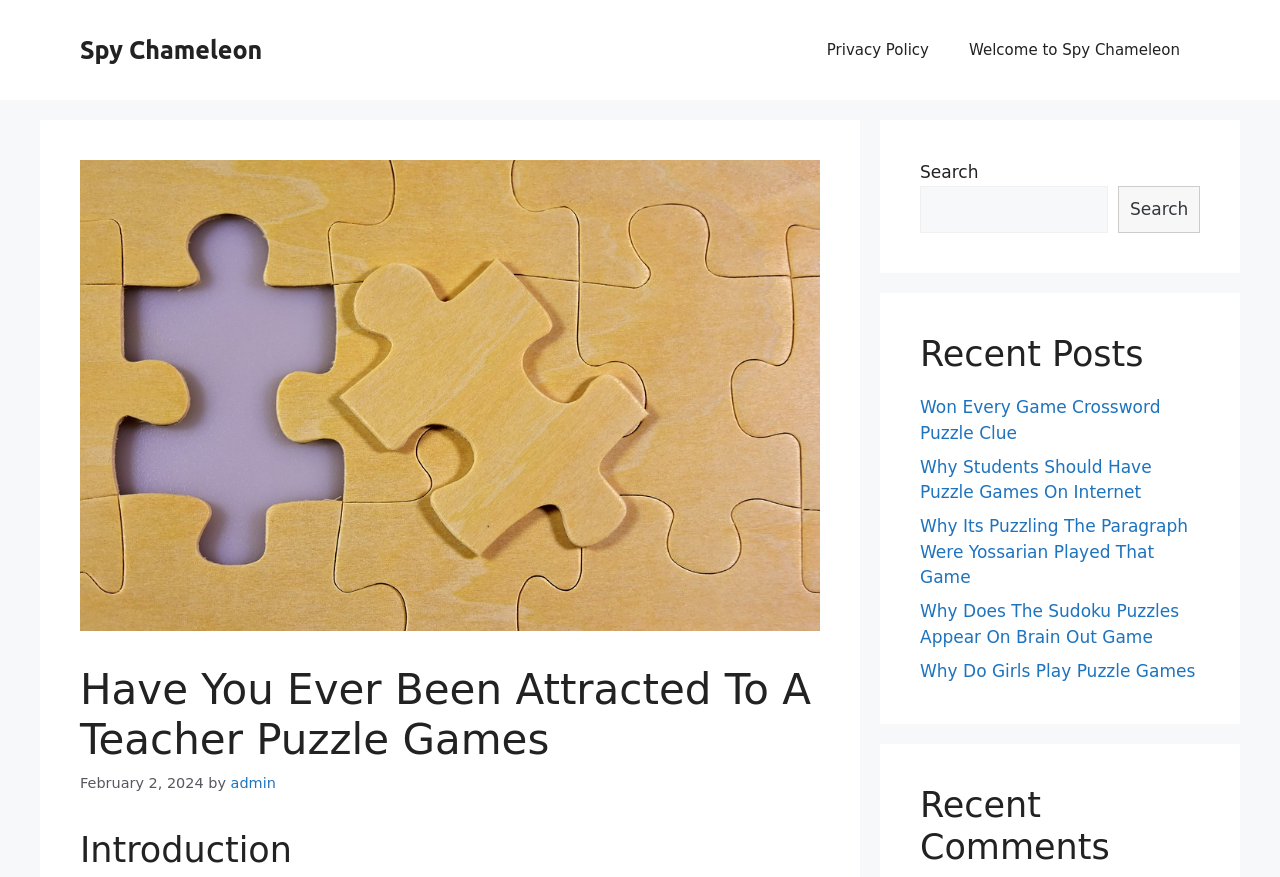Please answer the following question using a single word or phrase: 
What is the category of the recent posts?

Puzzle Games